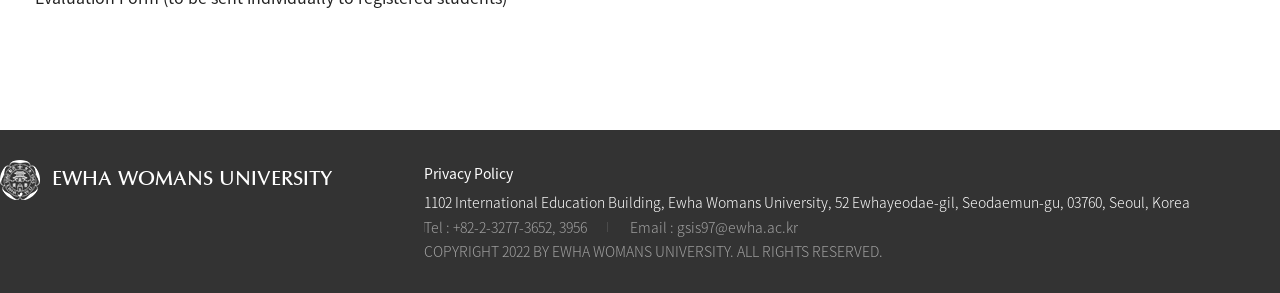Please find the bounding box for the following UI element description. Provide the coordinates in (top-left x, top-left y, bottom-right x, bottom-right y) format, with values between 0 and 1: 3956

[0.437, 0.742, 0.459, 0.81]